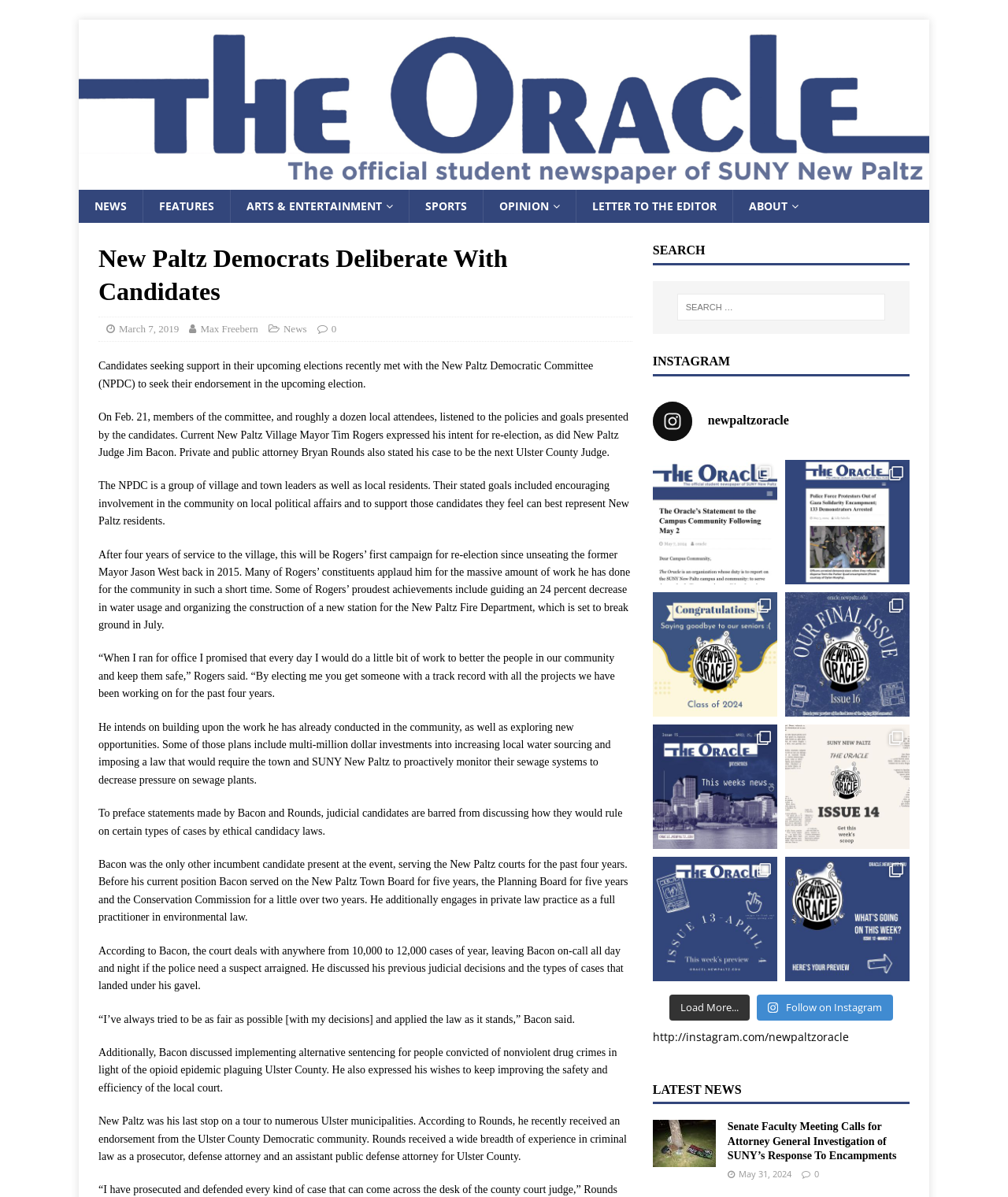Identify and provide the title of the webpage.

New Paltz Democrats Deliberate With Candidates